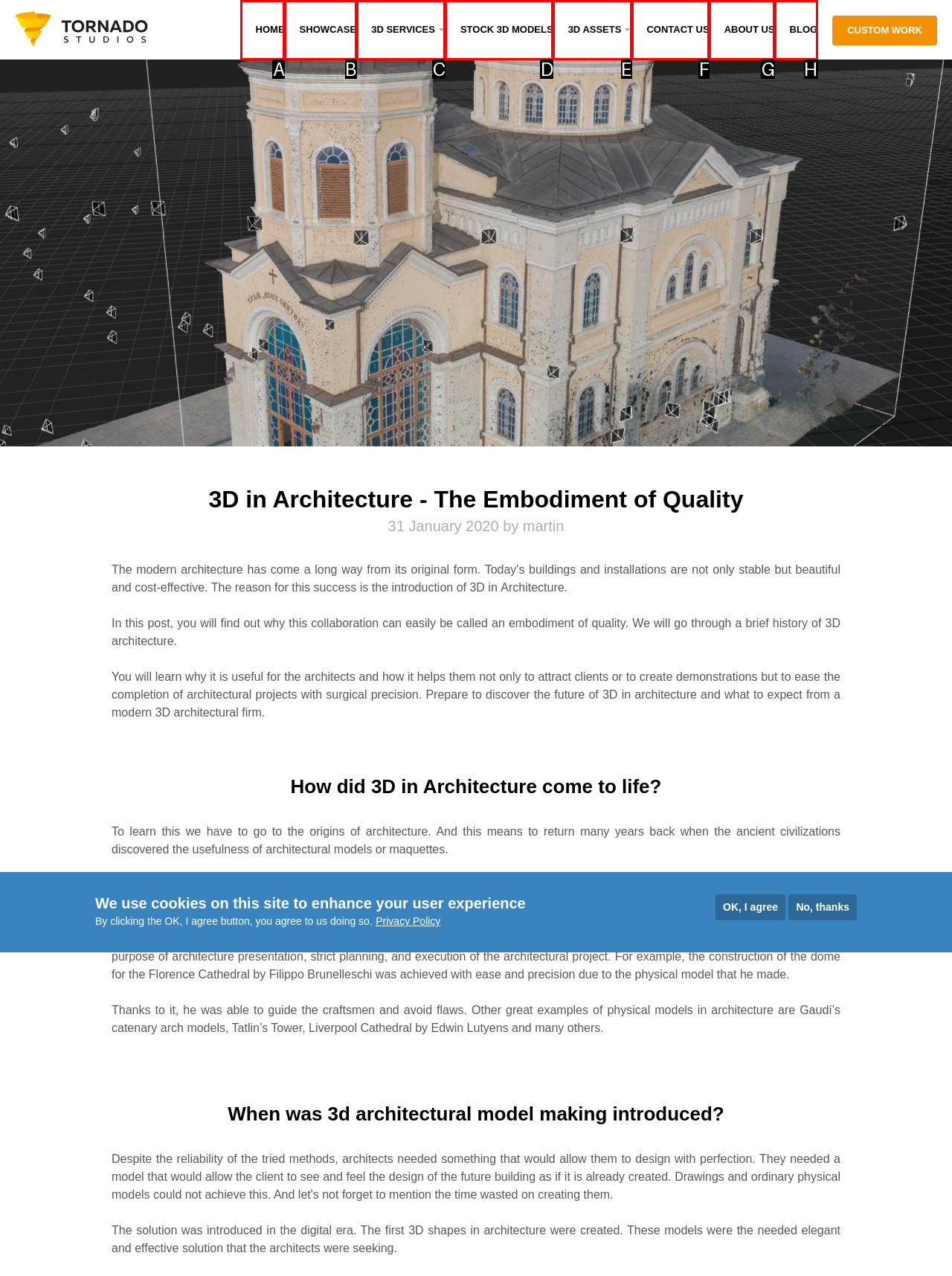Tell me which one HTML element best matches the description: Showcase
Answer with the option's letter from the given choices directly.

B